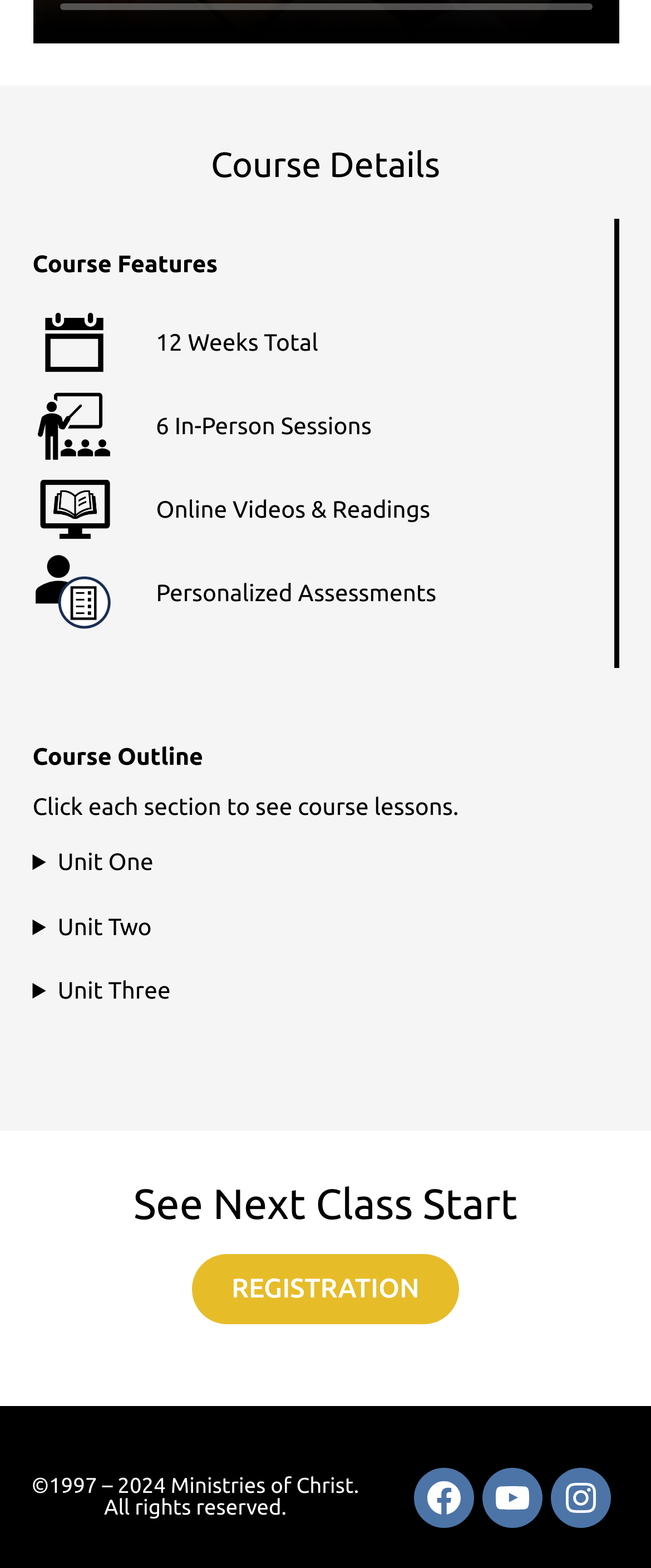Given the element description: "YouTube", predict the bounding box coordinates of this UI element. The coordinates must be four float numbers between 0 and 1, given as [left, top, right, bottom].

[0.741, 0.936, 0.833, 0.974]